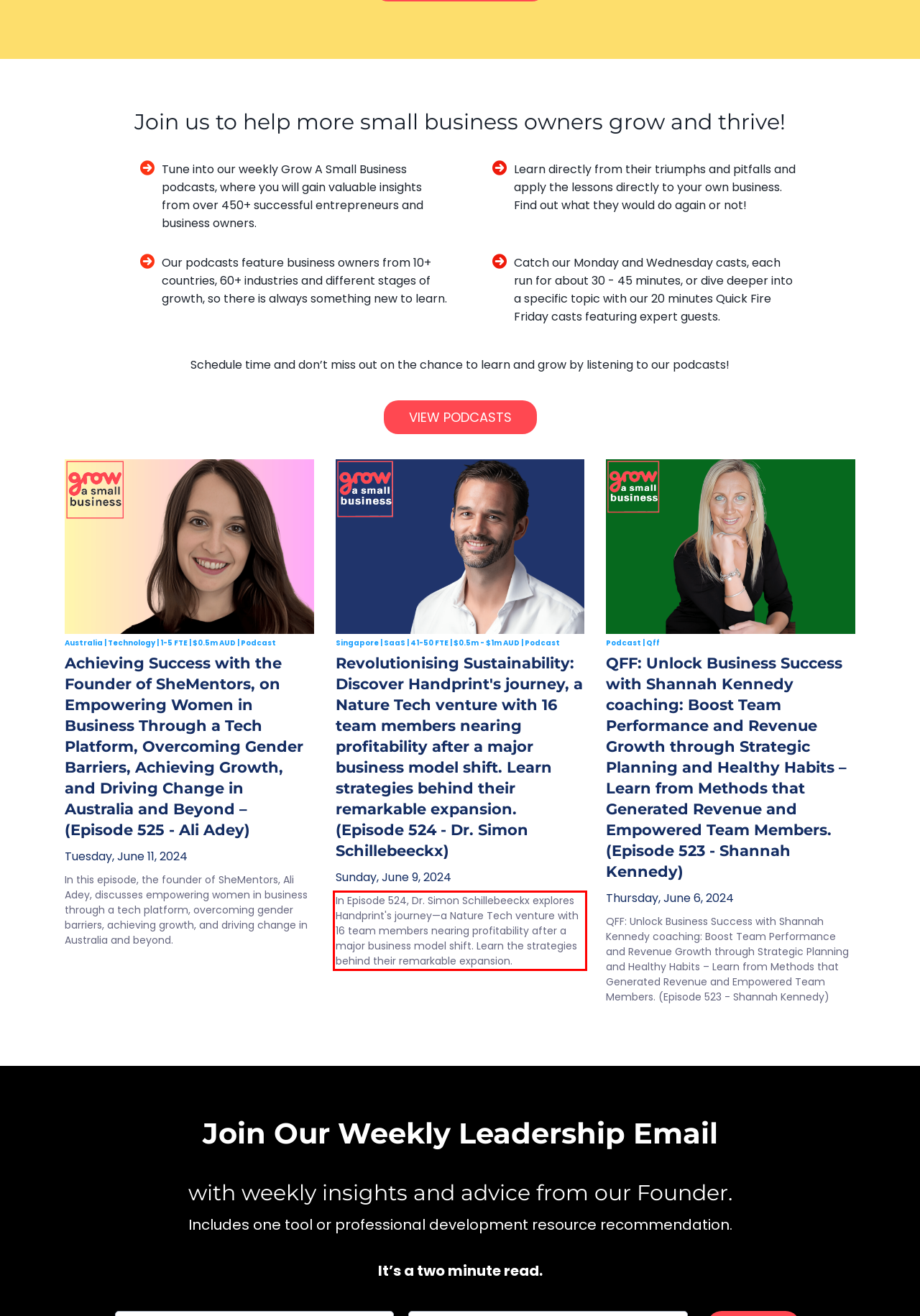Please perform OCR on the UI element surrounded by the red bounding box in the given webpage screenshot and extract its text content.

In Episode 524, Dr. Simon Schillebeeckx explores Handprint's journey—a Nature Tech venture with 16 team members nearing profitability after a major business model shift. Learn the strategies behind their remarkable expansion.